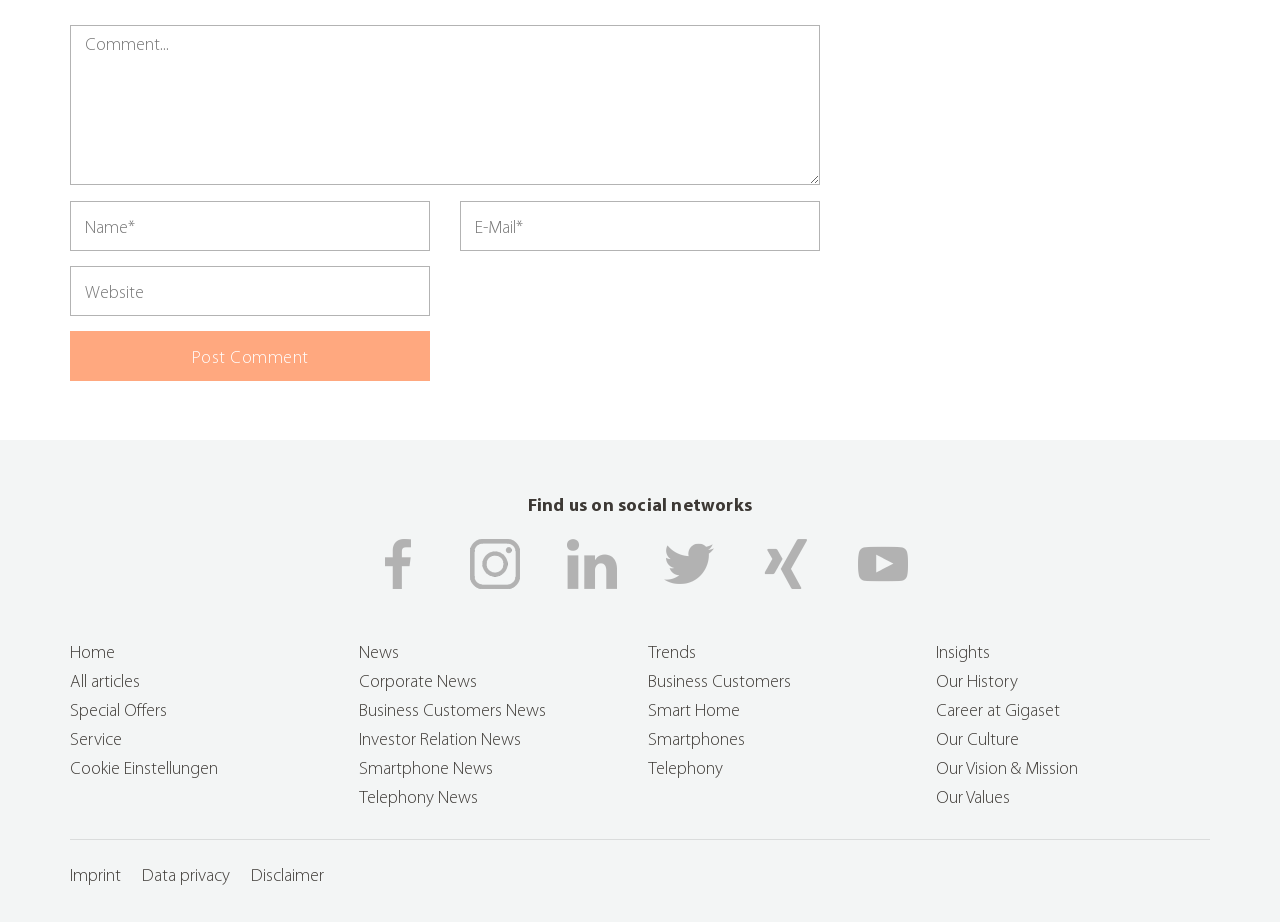Using the provided element description: "title="Instagram"", identify the bounding box coordinates. The coordinates should be four floats between 0 and 1 in the order [left, top, right, bottom].

[0.35, 0.603, 0.425, 0.621]